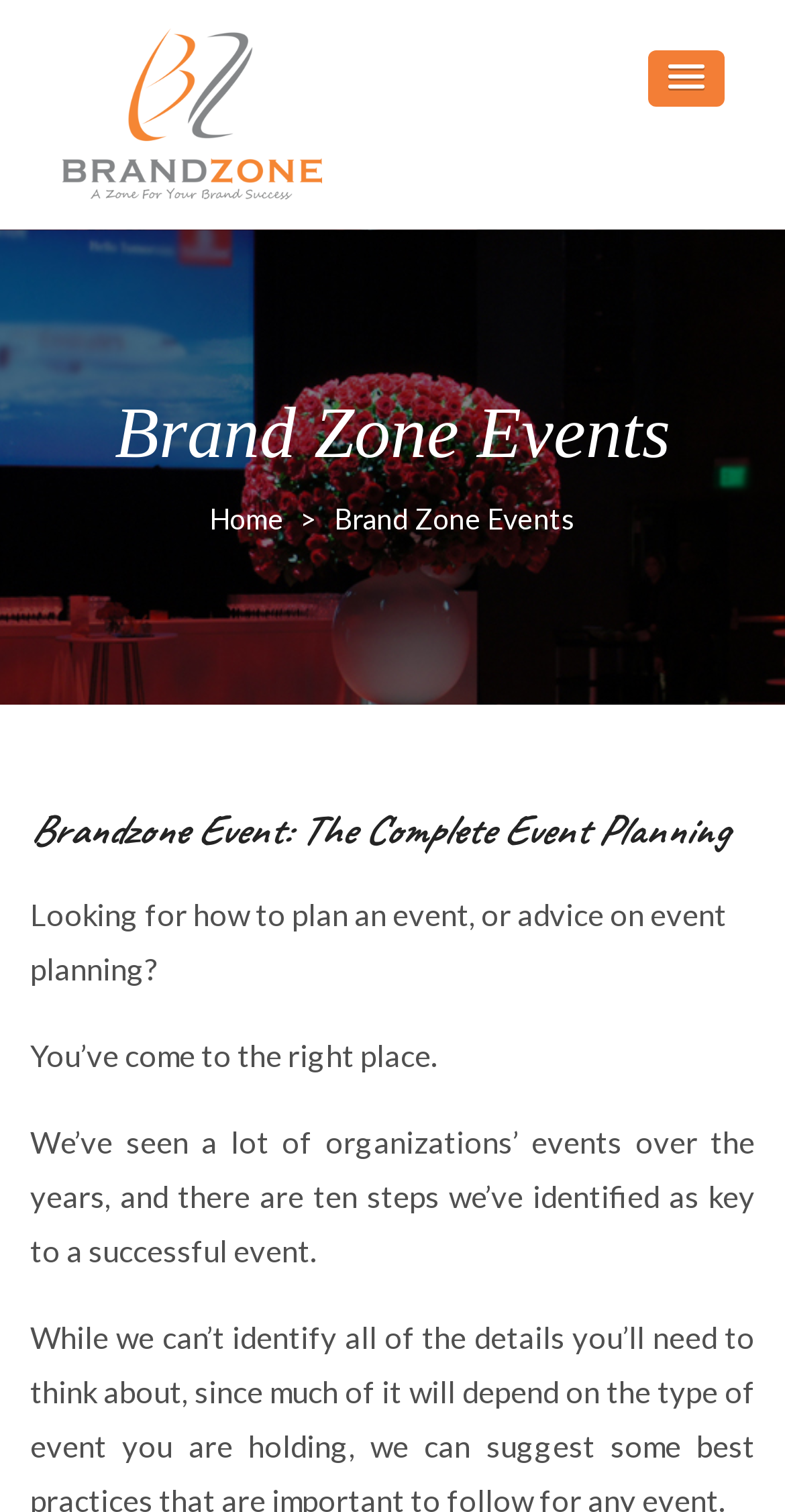What is the name of the event planning company?
Craft a detailed and extensive response to the question.

The name of the event planning company can be found in the top-left corner of the webpage, where the logo 'Brandzone' is displayed, and also in the link 'Brandzone' which is a part of the layout table.